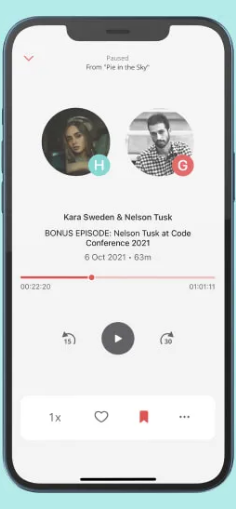Give a detailed account of the elements present in the image.

The image depicts a mobile application interface showcasing a podcast episode titled "Pie in the Sky." The screen displays two circular profile pictures at the top, representing the hosts Kara Sweden and Nelson Tusk, with their initials 'H' and 'G' respectively. Below the profile images, the episode title and a note about the bonus episode recorded at the Code Conference 2021 is prominently featured.

The playback controls at the bottom indicate that the podcast is currently paused and highlights the elapsed time of 22 minutes and 20 seconds out of a total length of 1 hour and 11 minutes. A play button is centered, emphasizing the ability to resume listening. Additional controls for playback speed and bookmarking are also visible, indicating user-friendly navigation and interaction options within the app. The overall design reflects a modern and clean aesthetic, inviting users to engage with the podcast content easily.